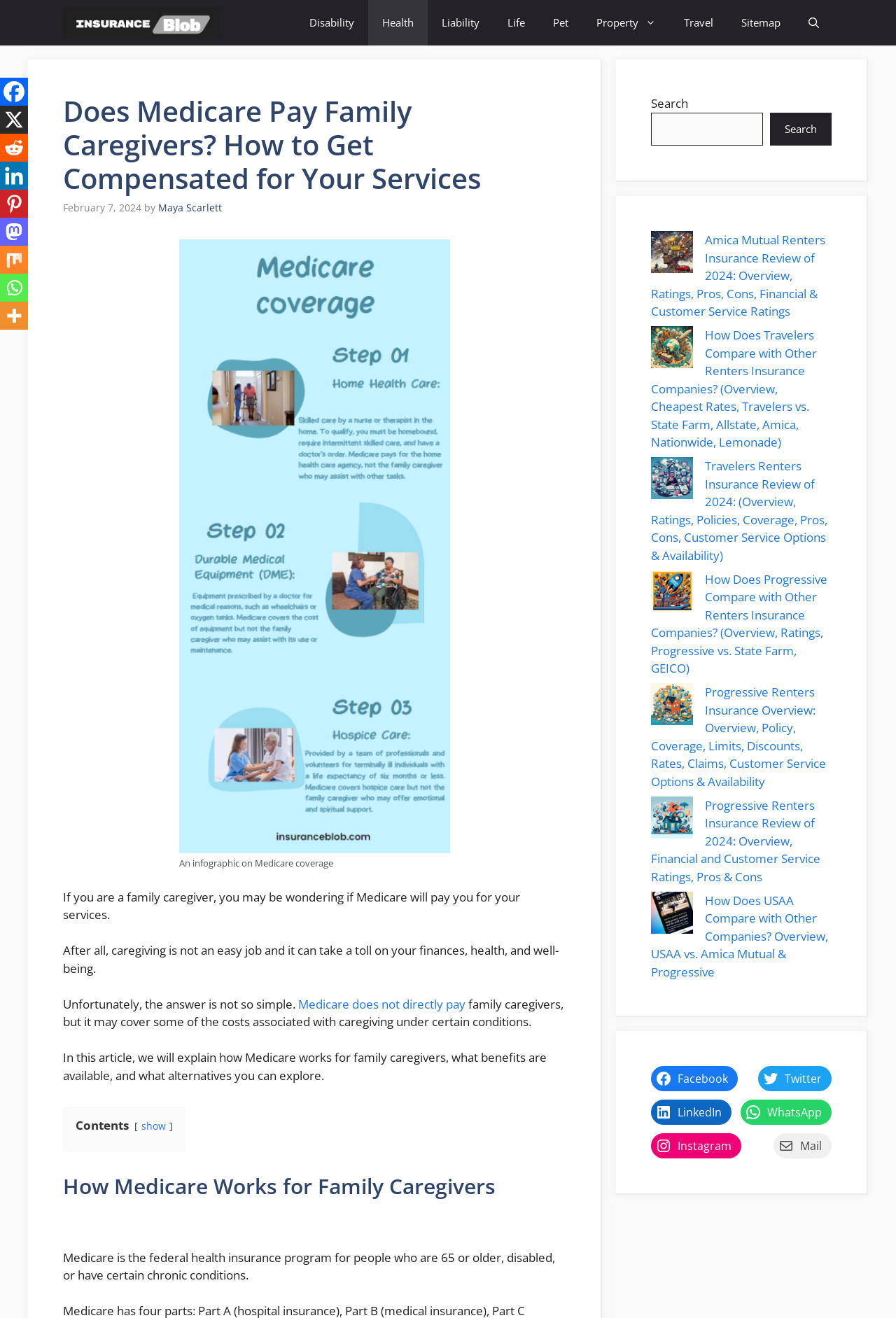From the element description App Modernization, predict the bounding box coordinates of the UI element. The coordinates must be specified in the format (top-left x, top-left y, bottom-right x, bottom-right y) and should be within the 0 to 1 range.

None